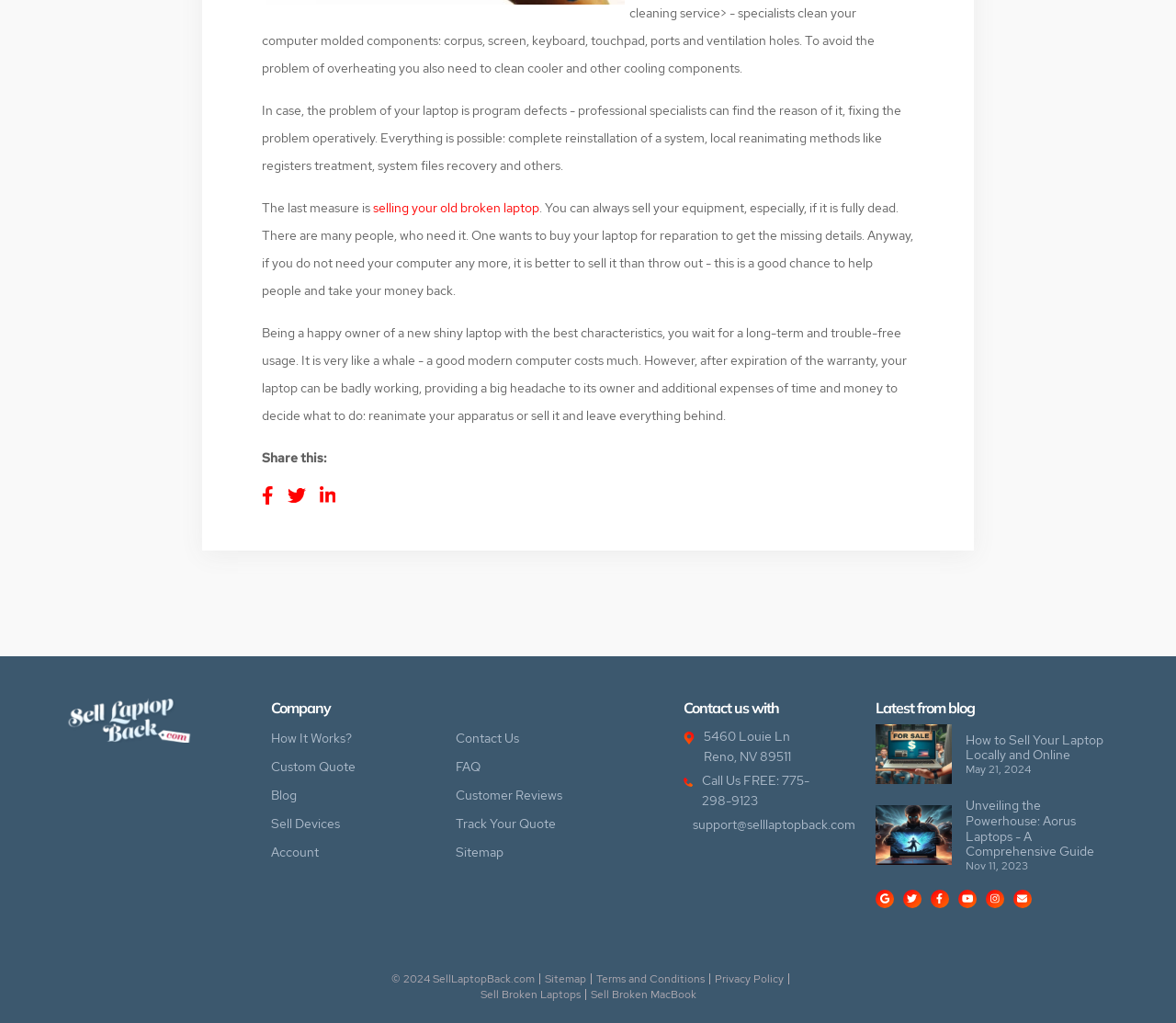What is the website's purpose?
Please give a well-detailed answer to the question.

Based on the content of the webpage, it appears that the website is designed to allow users to sell their broken or old laptops. The text on the webpage mentions 'selling your old broken laptop' and provides information on how to do so.